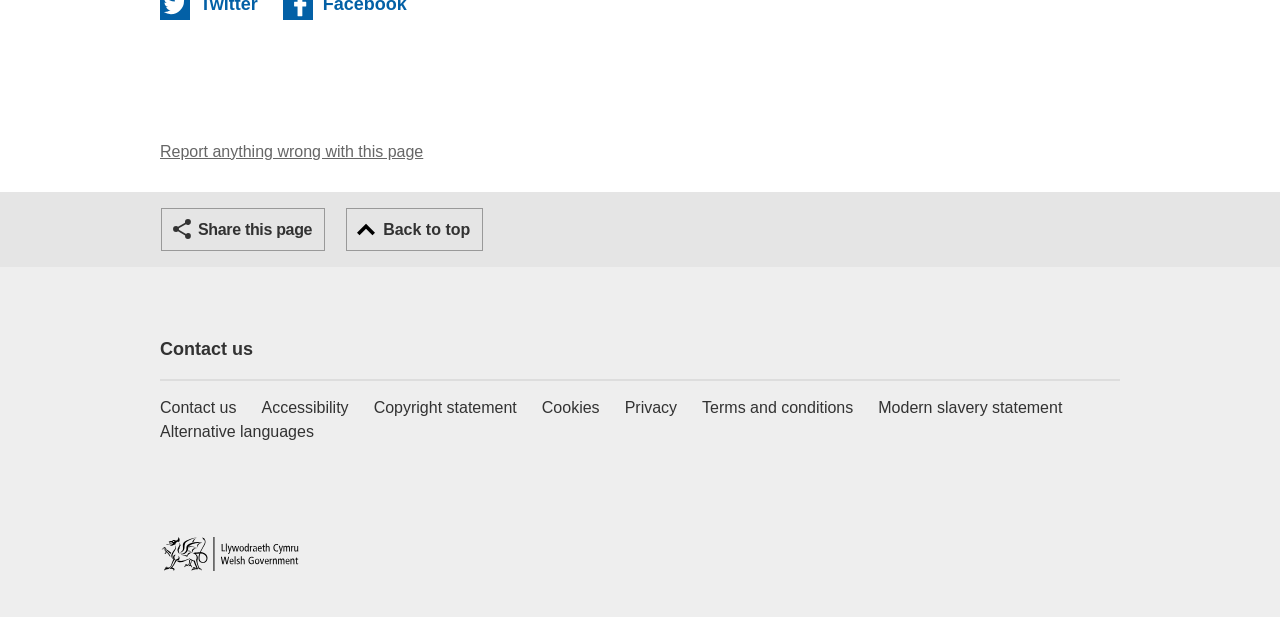What is the purpose of the top banner?
Offer a detailed and exhaustive answer to the question.

The top banner has a link that says 'Report anything wrong with this page', which suggests that its purpose is to allow users to report errors or issues with the webpage.